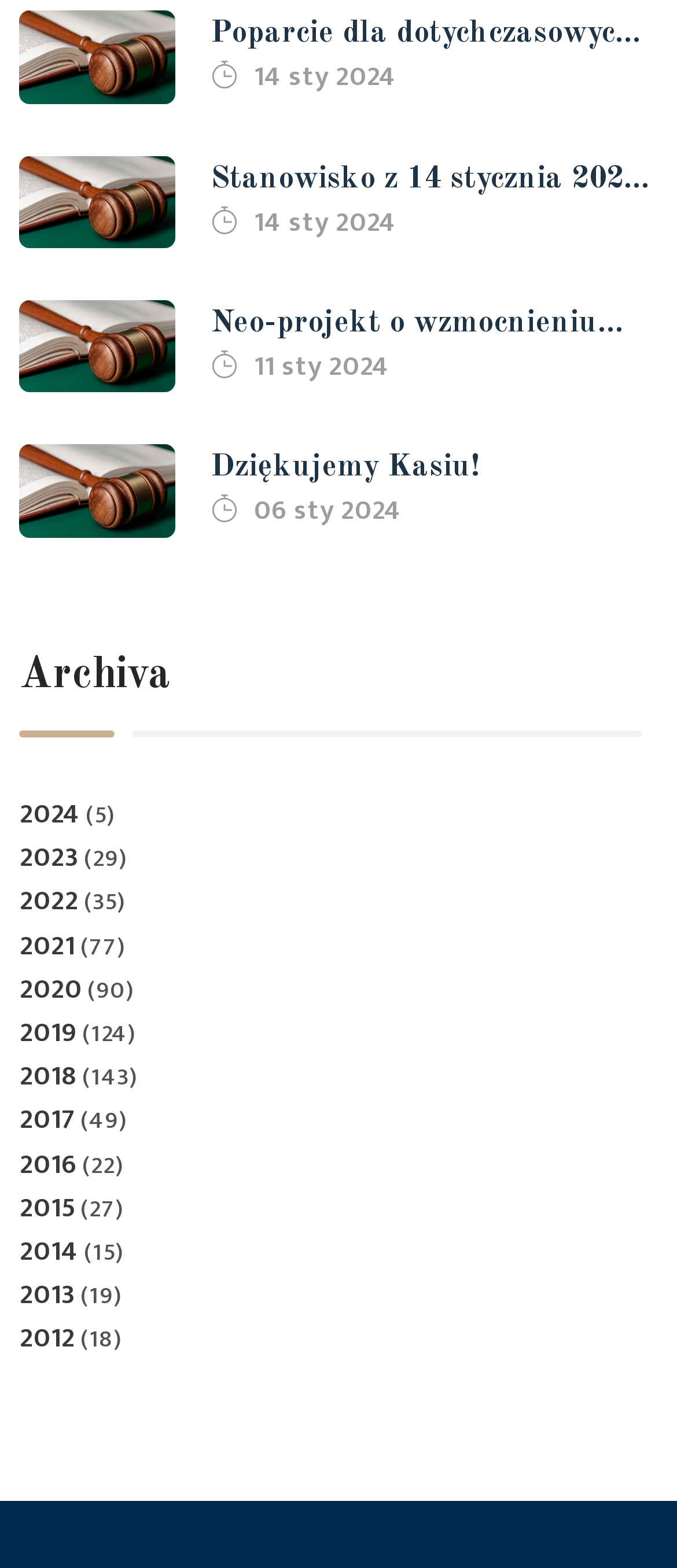Determine the bounding box coordinates of the UI element that matches the following description: "2015". The coordinates should be four float numbers between 0 and 1 in the format [left, top, right, bottom].

[0.029, 0.756, 0.111, 0.785]